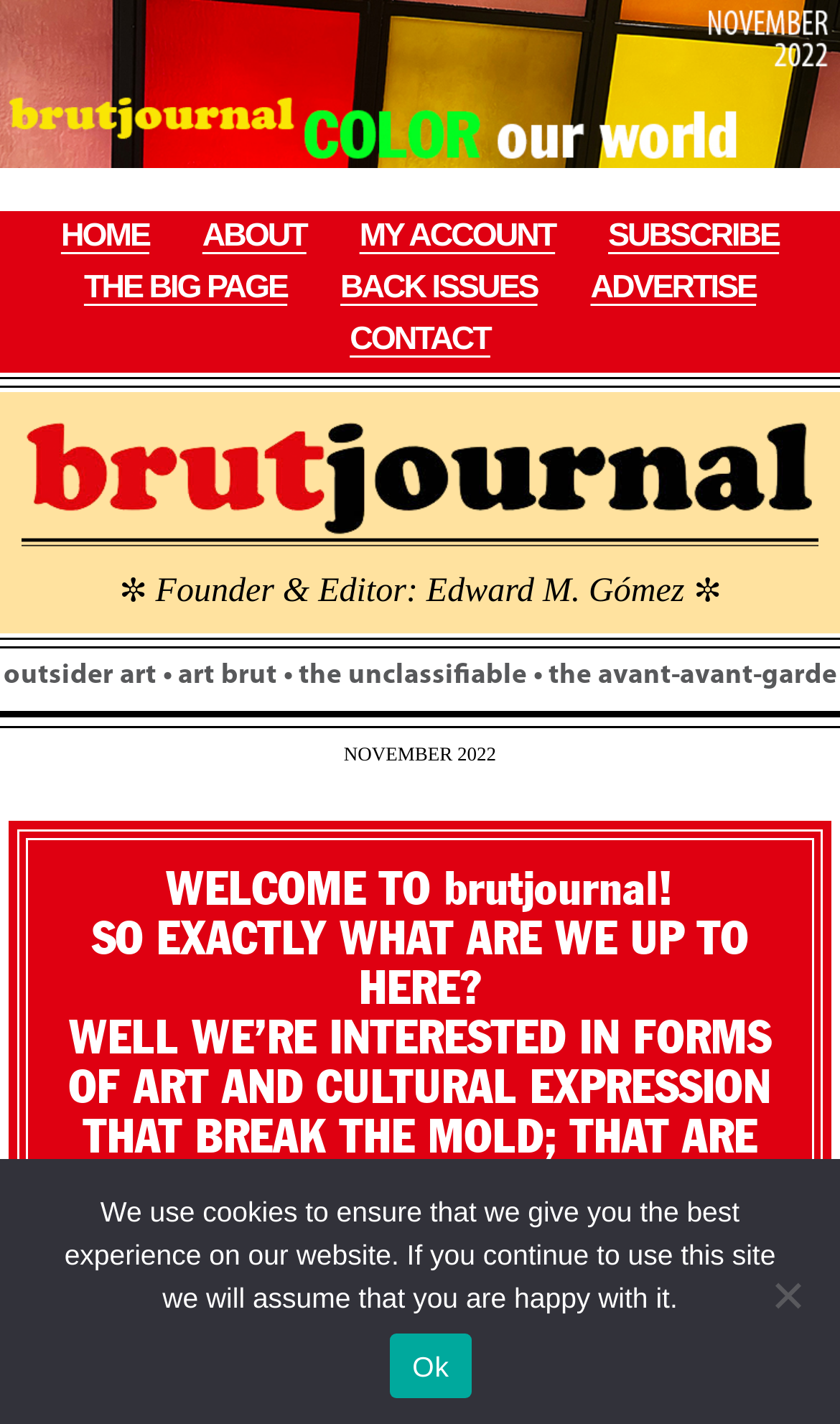What is the current month and year?
Please use the image to provide a one-word or short phrase answer.

November 2022